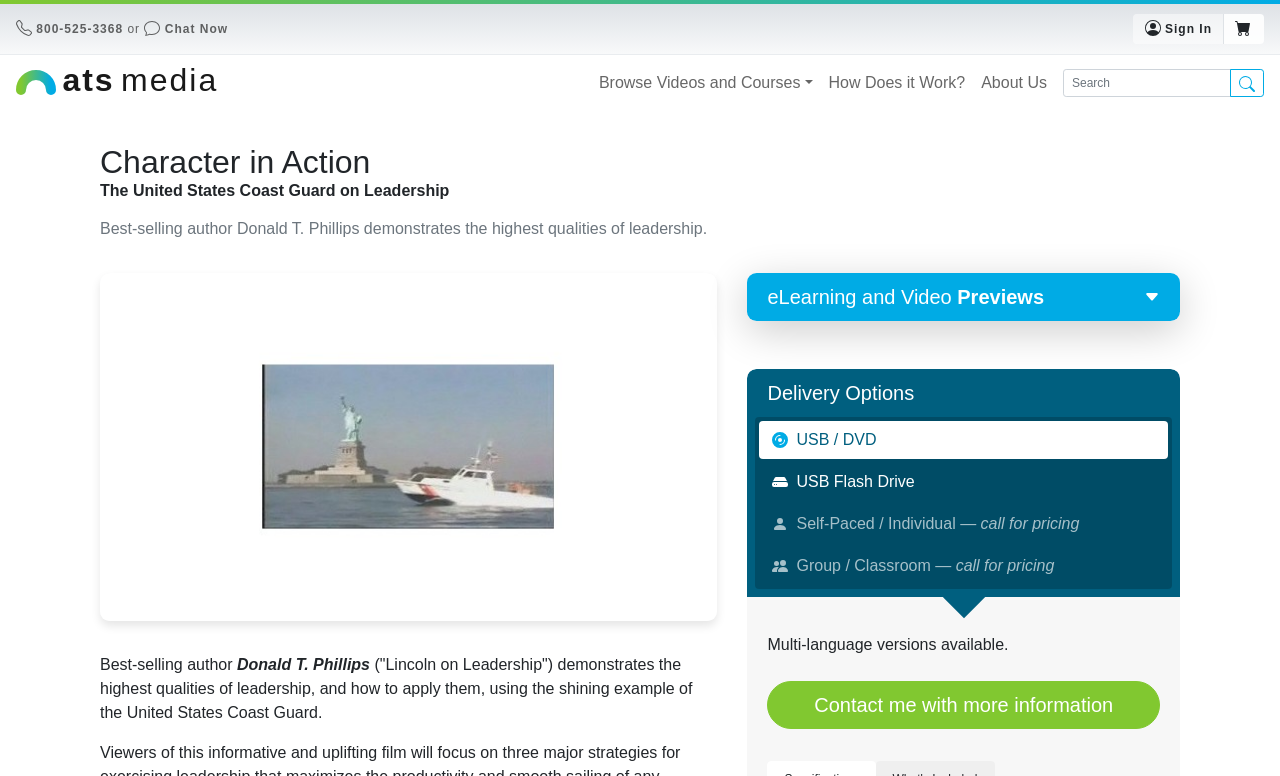Can you provide the bounding box coordinates for the element that should be clicked to implement the instruction: "Chat with the support team"?

[0.129, 0.028, 0.178, 0.046]